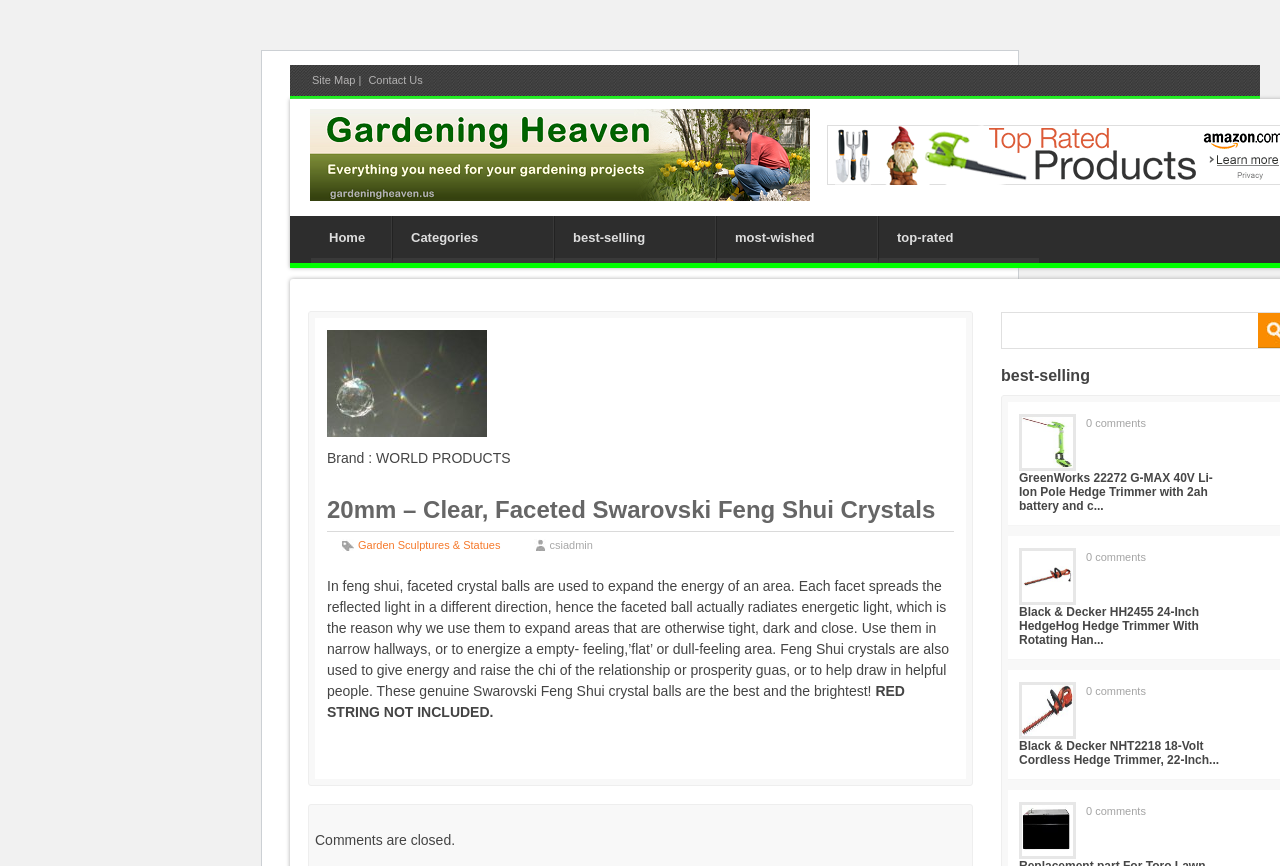Please determine the bounding box coordinates of the clickable area required to carry out the following instruction: "Read about 20mm – Clear, Faceted Swarovski Feng Shui Crystals". The coordinates must be four float numbers between 0 and 1, represented as [left, top, right, bottom].

[0.255, 0.573, 0.745, 0.614]